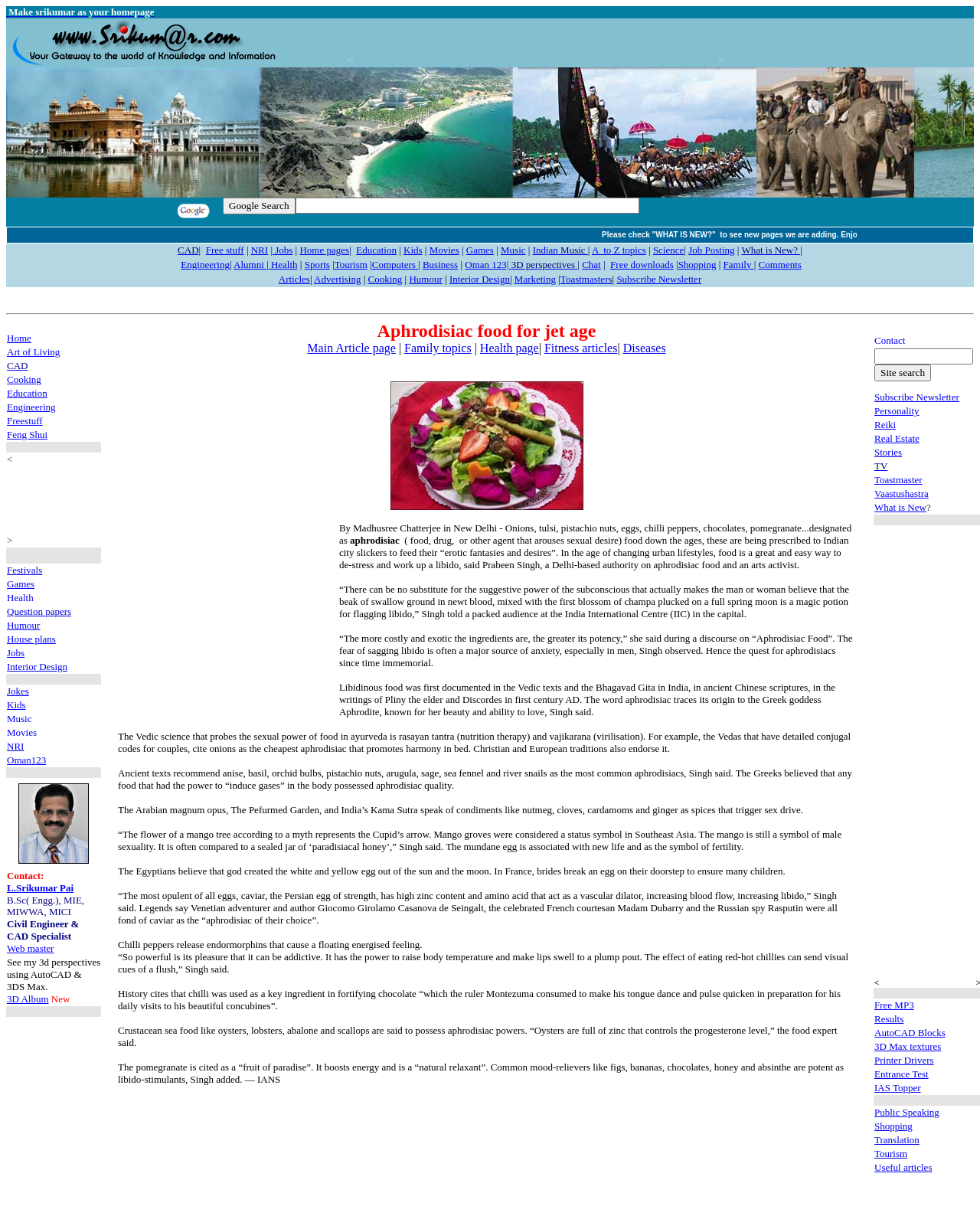Please identify the bounding box coordinates of the clickable area that will fulfill the following instruction: "View Engineering". The coordinates should be in the format of four float numbers between 0 and 1, i.e., [left, top, right, bottom].

[0.185, 0.21, 0.234, 0.22]